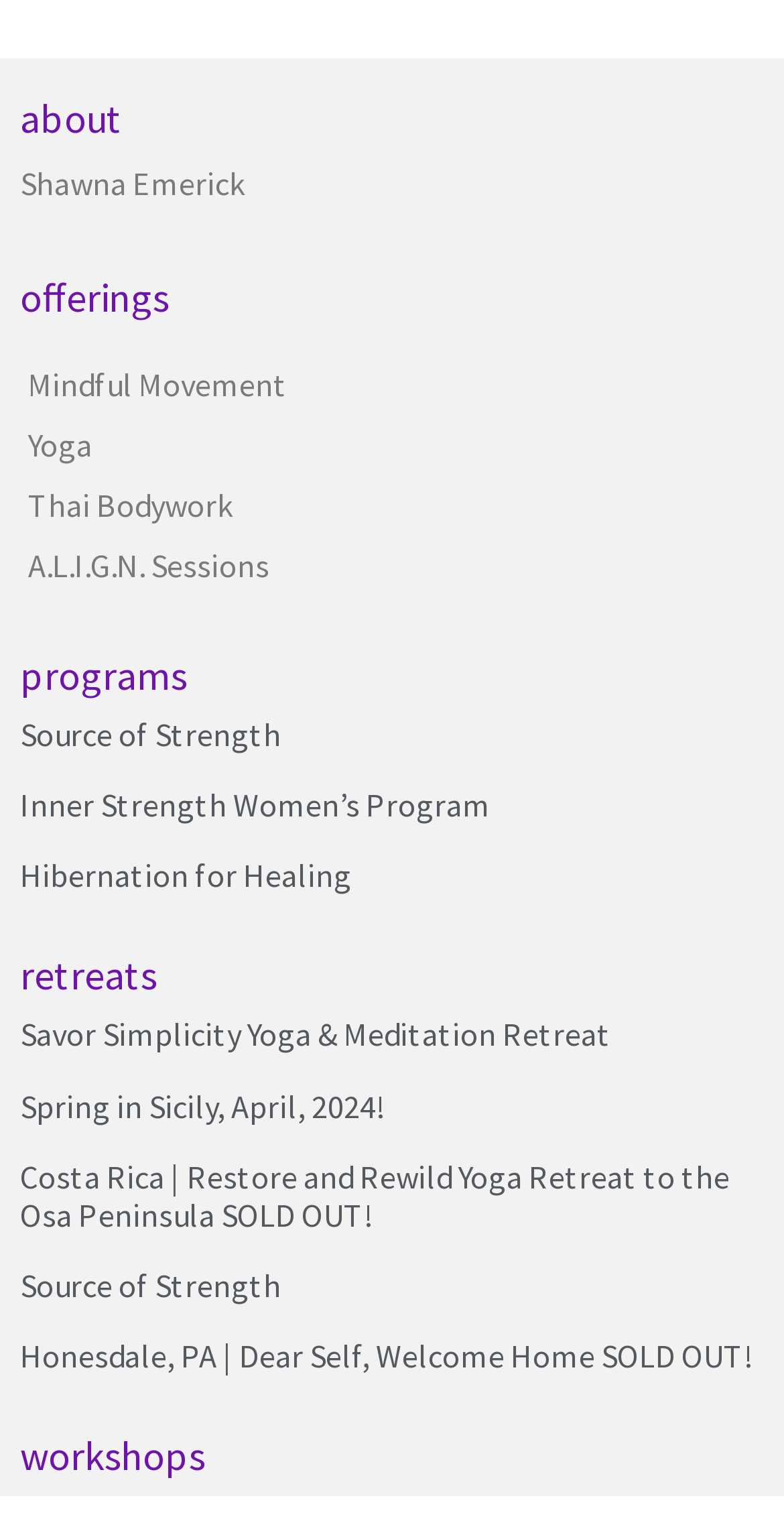Provide a one-word or one-phrase answer to the question:
What is the name of the person mentioned?

Shawna Emerick